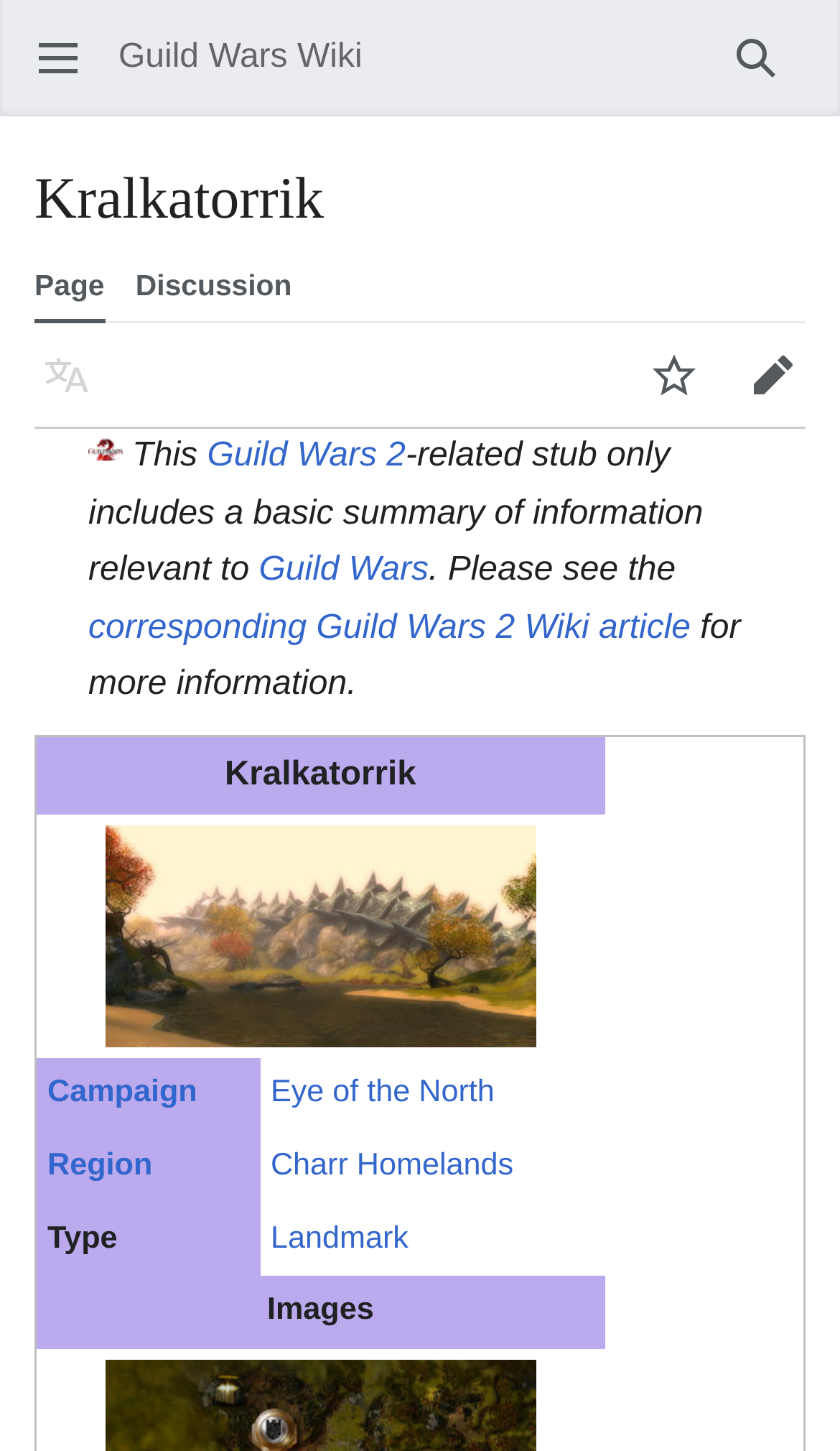Examine the screenshot and answer the question in as much detail as possible: What is the name of the Guild Wars 2 Wiki article?

The answer can be found in the heading element 'Kralkatorrik' which is a link to the corresponding Guild Wars 2 Wiki article.